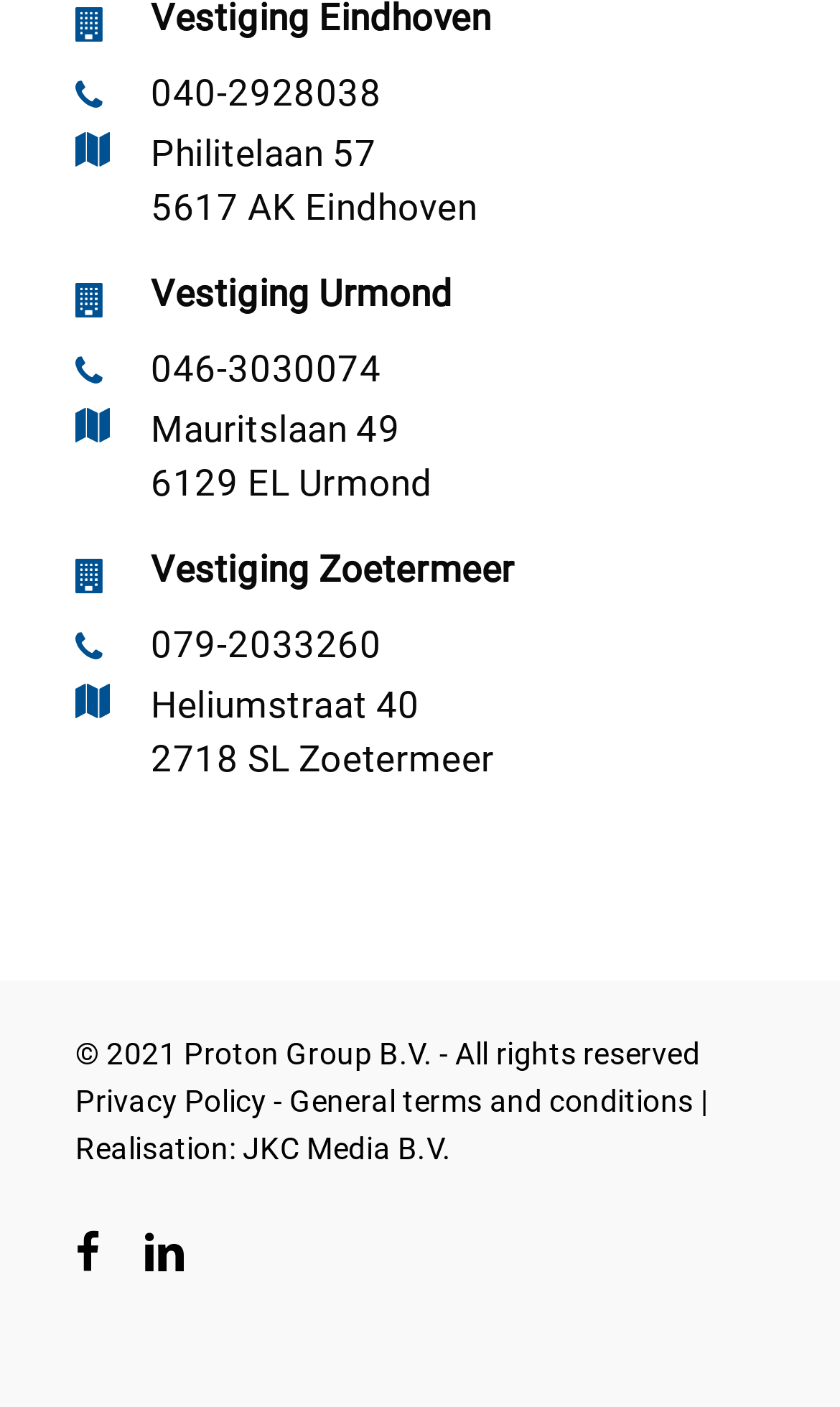Find and provide the bounding box coordinates for the UI element described here: "Long Term Disability Benefit Claims". The coordinates should be given as four float numbers between 0 and 1: [left, top, right, bottom].

None